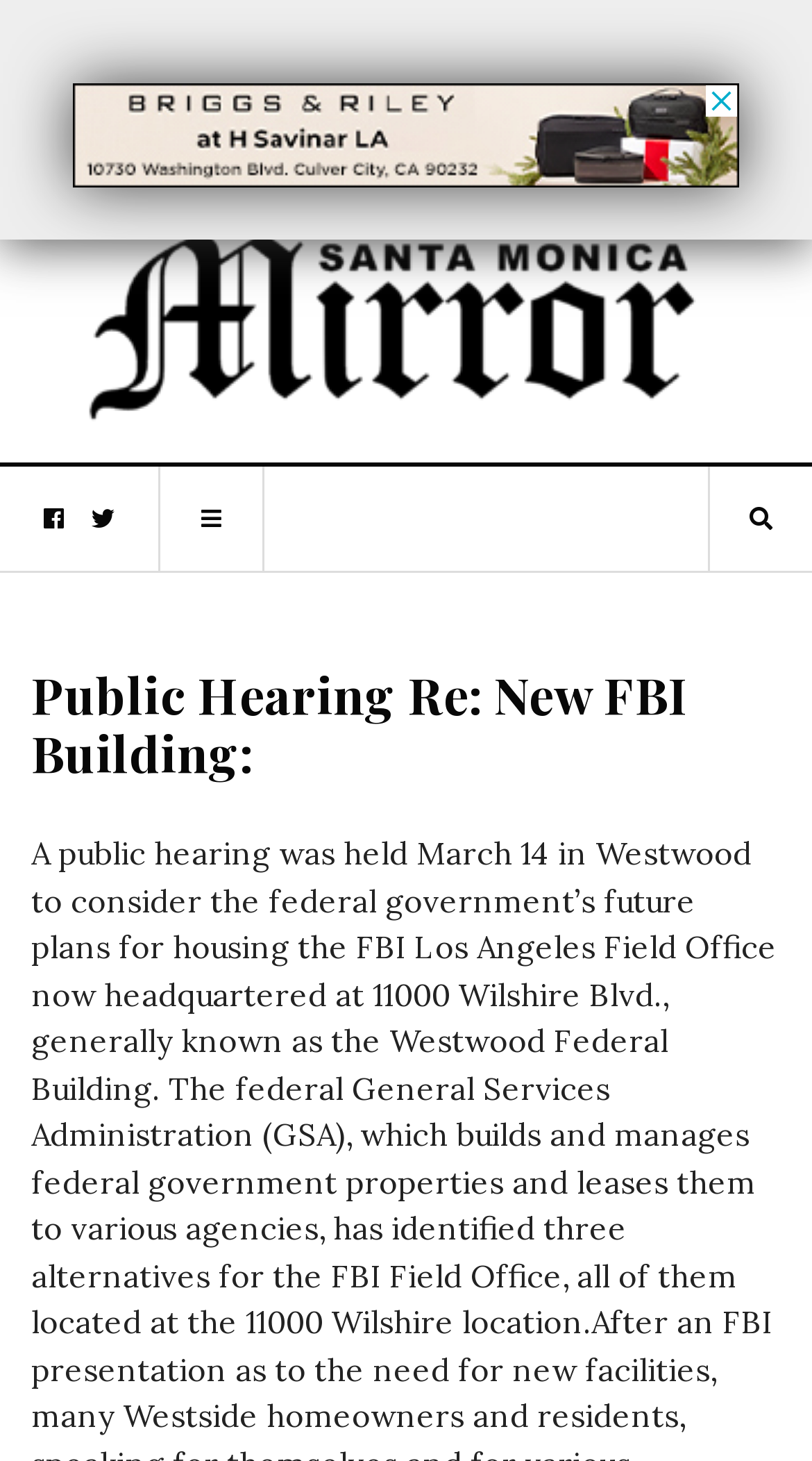Please answer the following question using a single word or phrase: 
How many elements are directly under the root element?

4